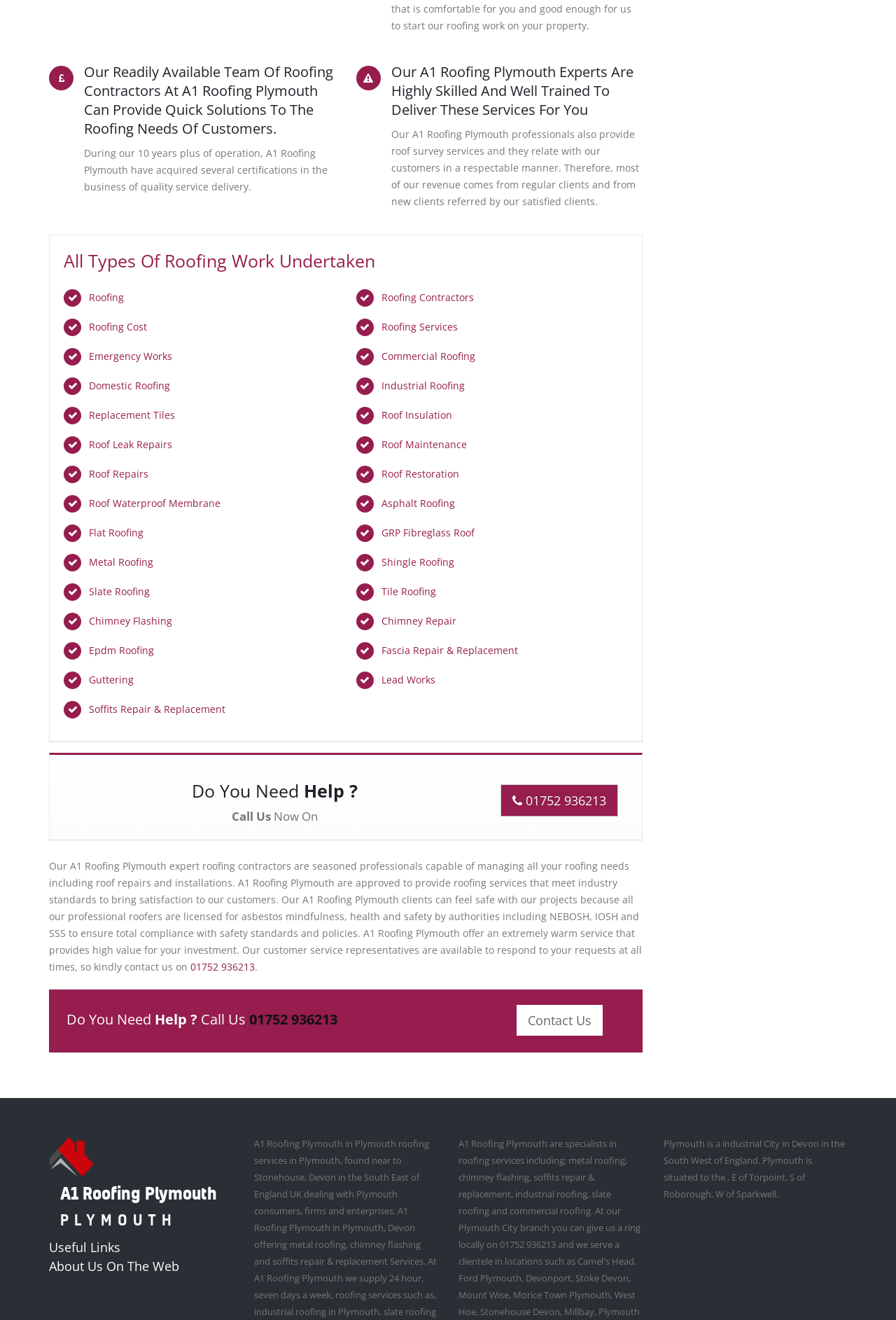Please find the bounding box coordinates of the element that you should click to achieve the following instruction: "Get a quote for Emergency Works". The coordinates should be presented as four float numbers between 0 and 1: [left, top, right, bottom].

[0.099, 0.265, 0.192, 0.275]